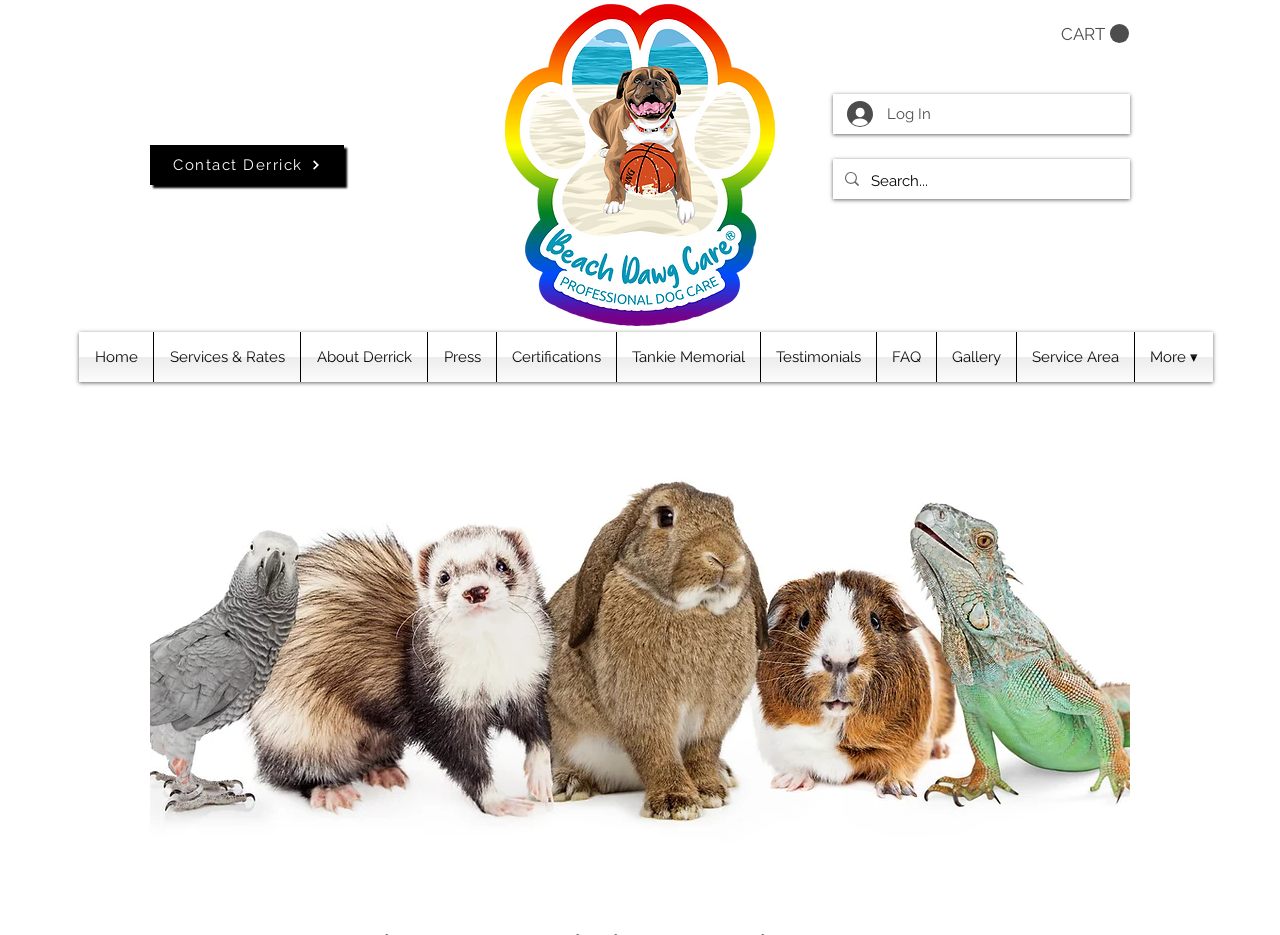Please extract the webpage's main title and generate its text content.

60-minute Pet Sitting Service